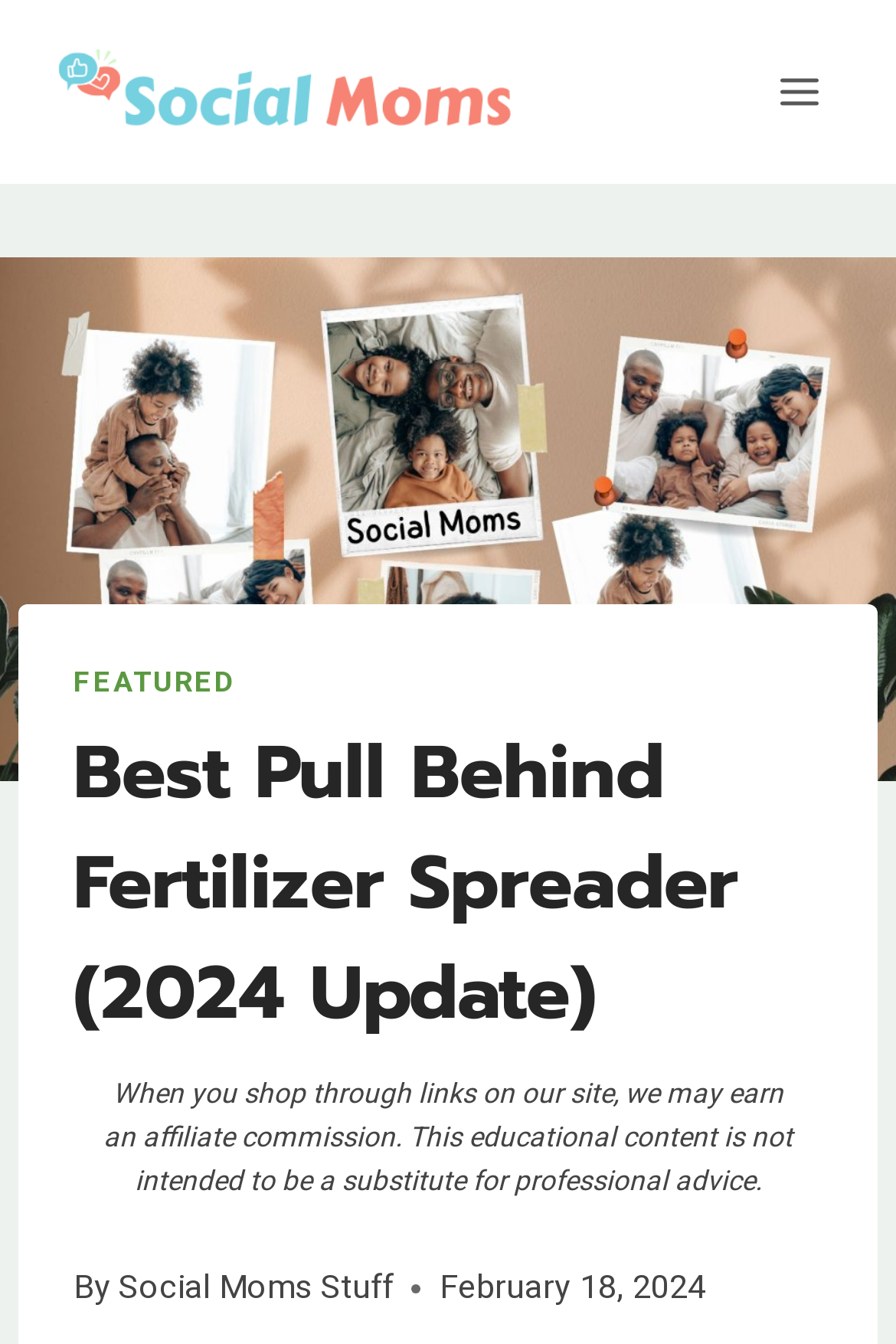What type of content is this webpage about?
By examining the image, provide a one-word or phrase answer.

Fertilizer spreader